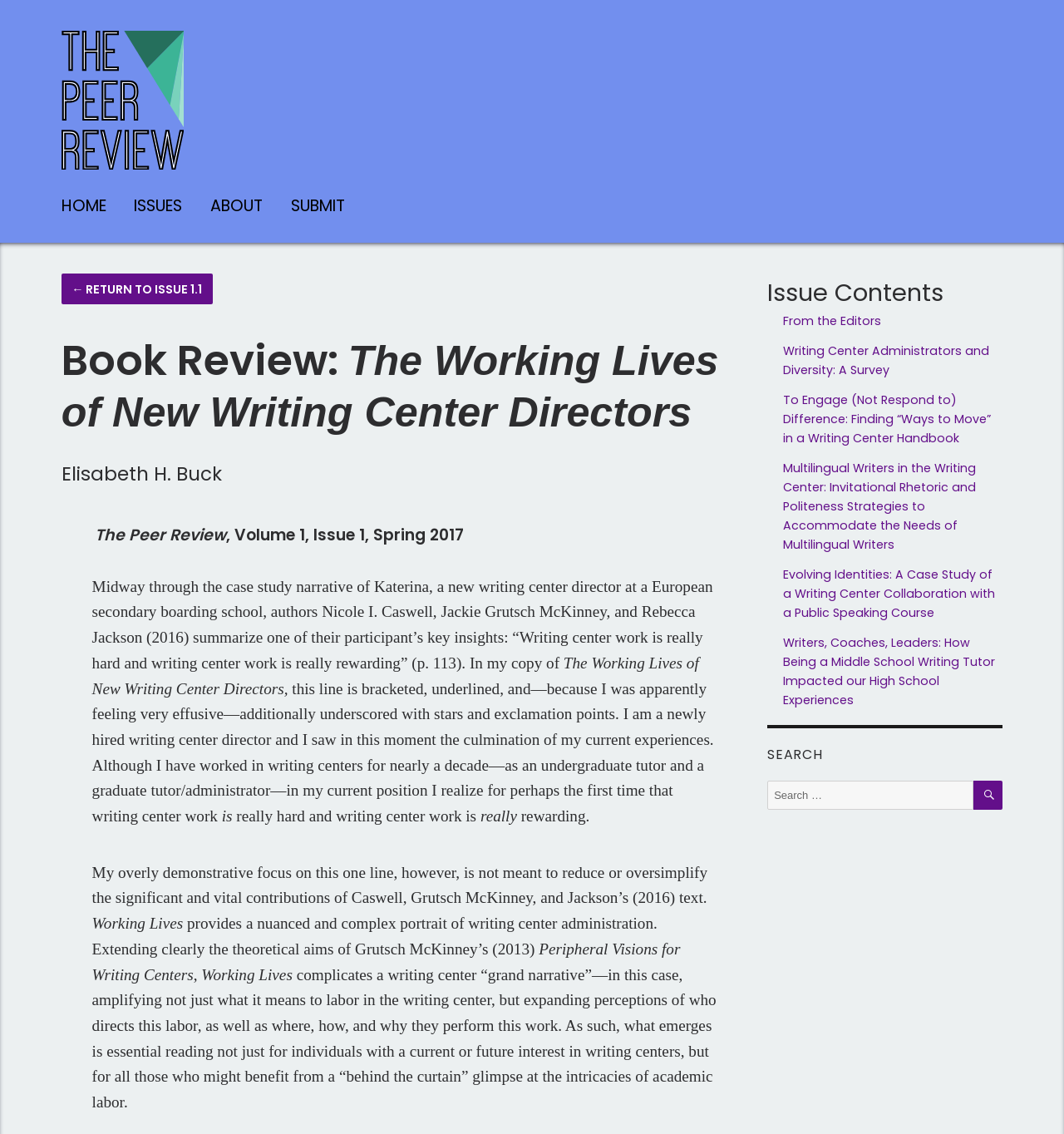What is the purpose of the search box?
Craft a detailed and extensive response to the question.

The question asks for the purpose of the search box. By looking at the webpage, we can see that the search box is labeled 'Search for:' and has a search button, indicating that its purpose is to search for content on the webpage.